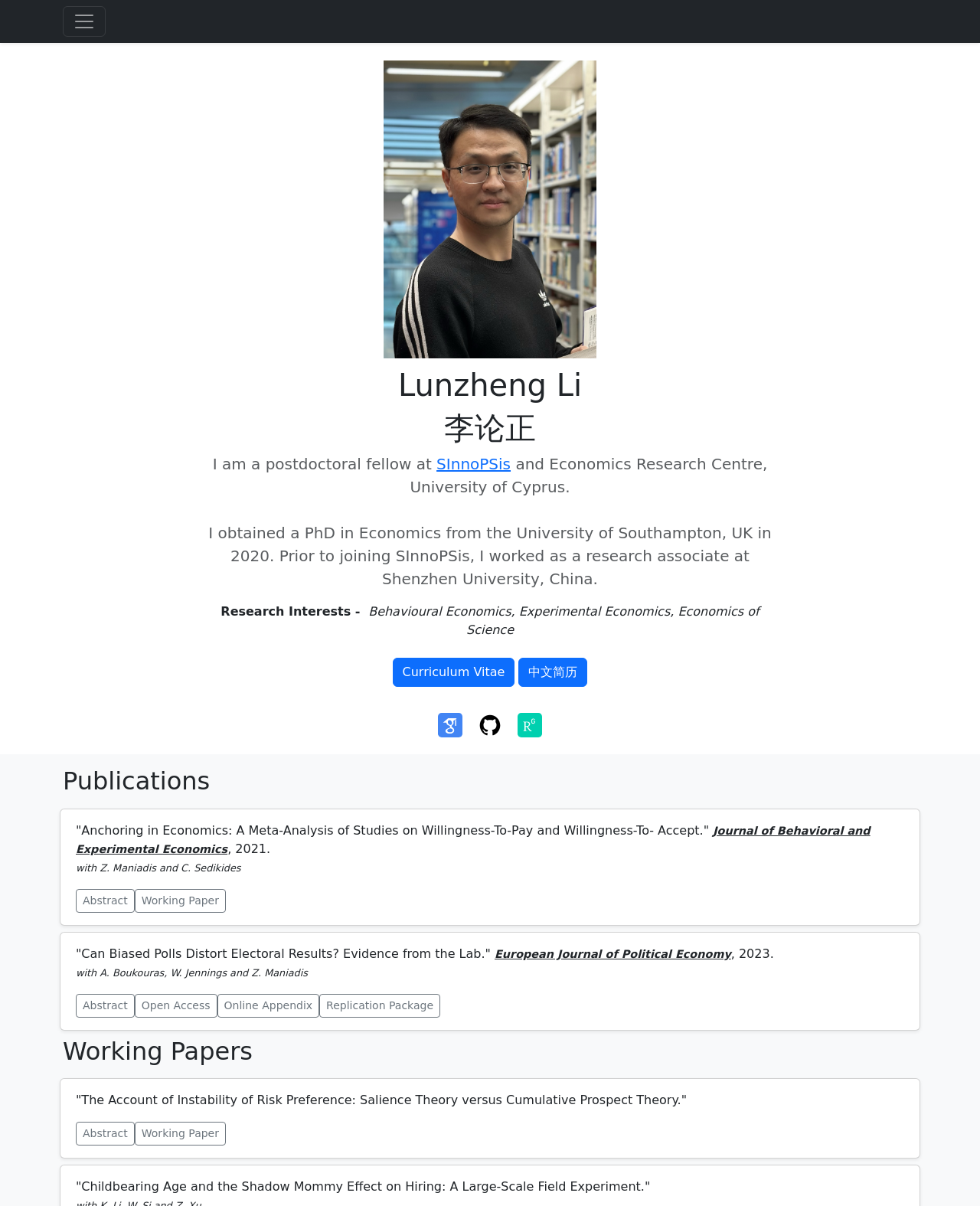What is the title of the first publication listed?
Examine the webpage screenshot and provide an in-depth answer to the question.

I found a section on the webpage with the heading 'Publications' and the first publication listed has the title 'Anchoring in Economics: A Meta-Analysis of Studies on Willingness-To-Pay and Willingness-To-Accept'.